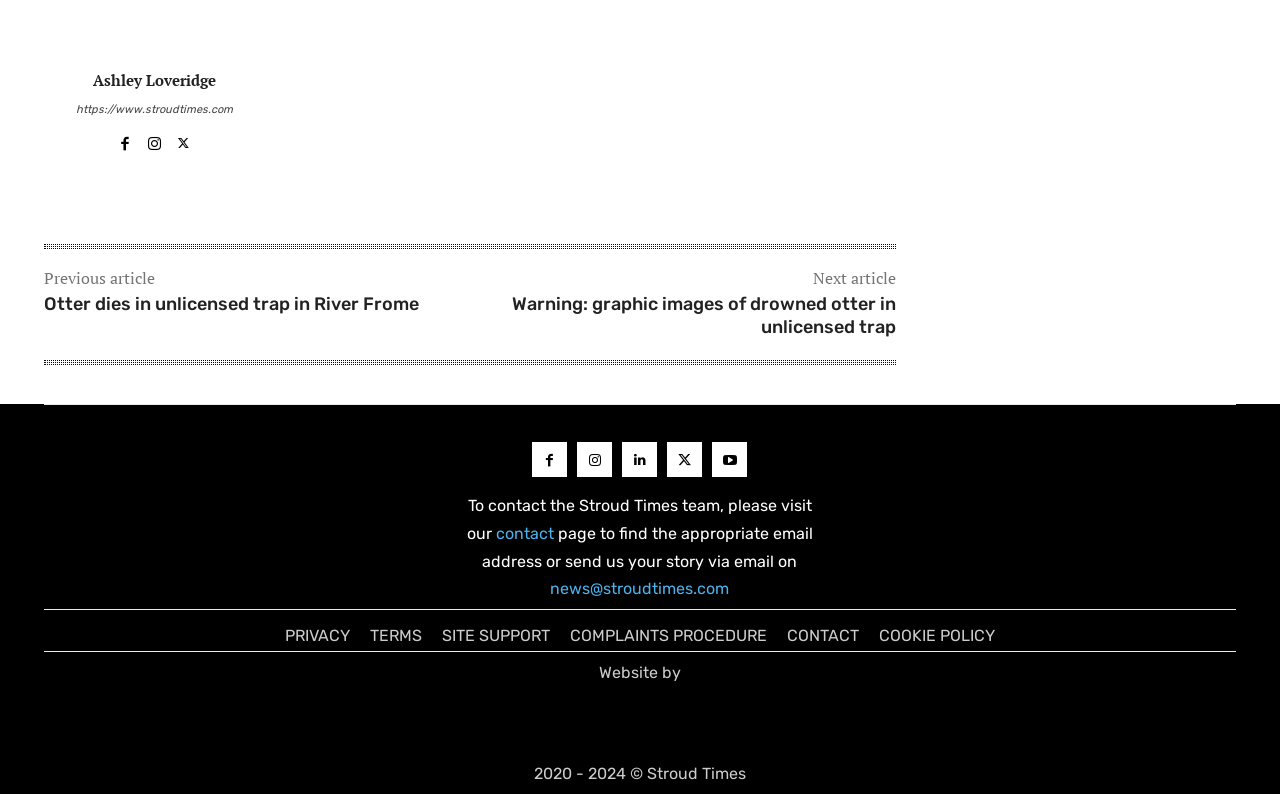Can you pinpoint the bounding box coordinates for the clickable element required for this instruction: "Read the previous article"? The coordinates should be four float numbers between 0 and 1, i.e., [left, top, right, bottom].

[0.034, 0.336, 0.121, 0.364]